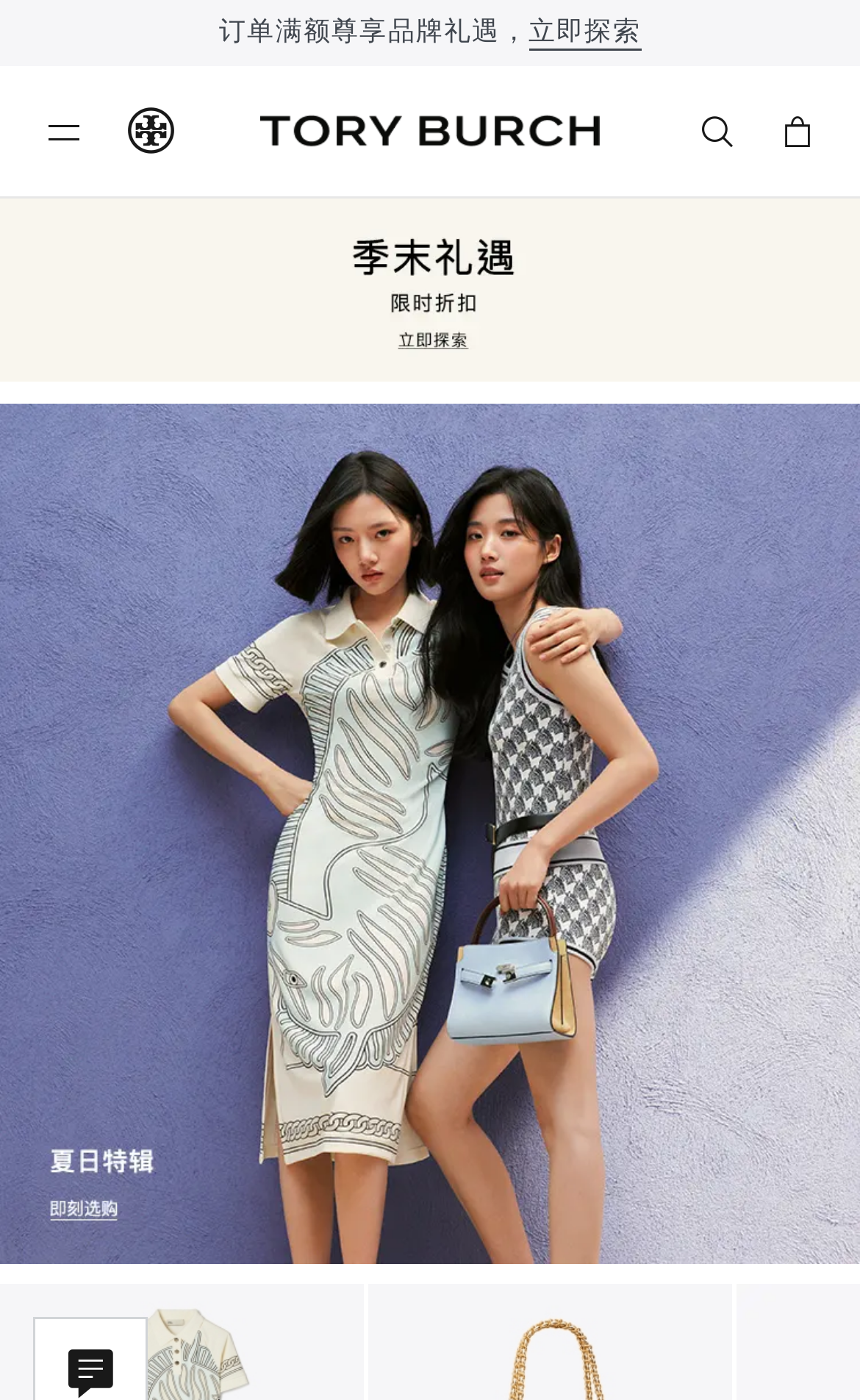What is the purpose of the first link?
Using the image as a reference, answer the question with a short word or phrase.

Register to become a brand member